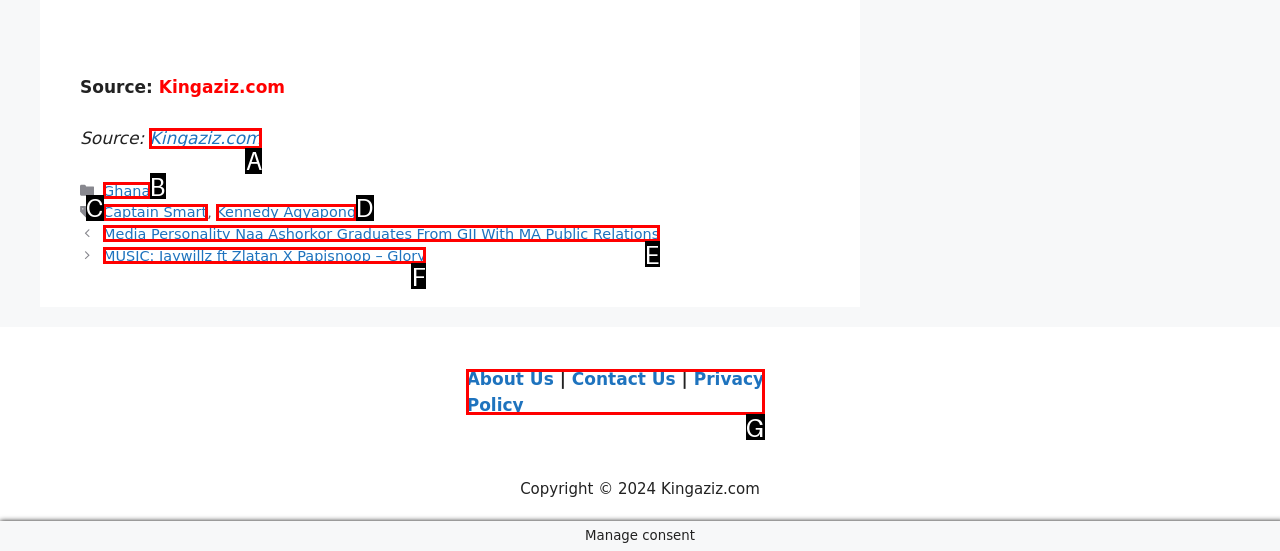Match the following description to a UI element: Privacy Policy
Provide the letter of the matching option directly.

G